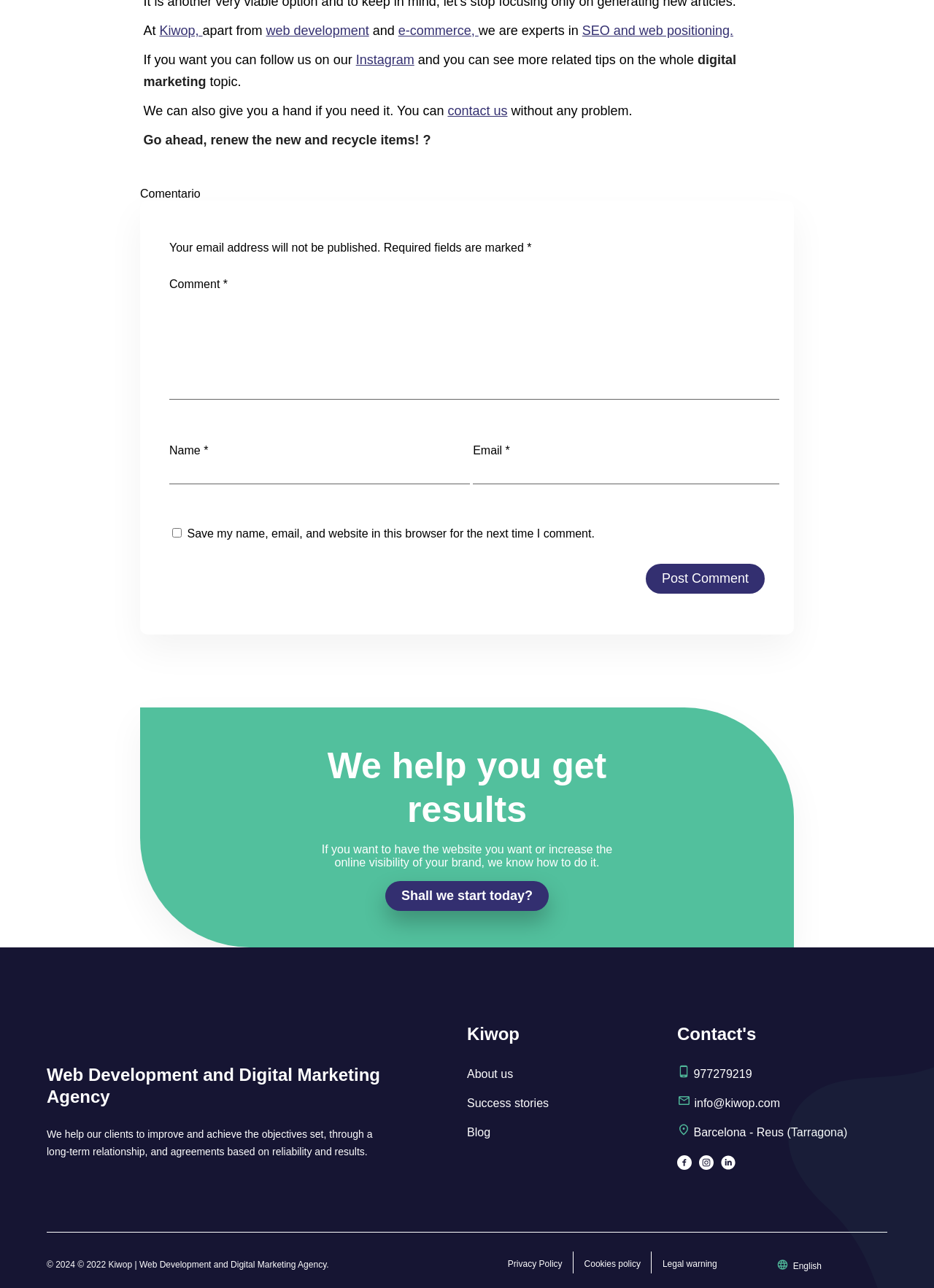Pinpoint the bounding box coordinates for the area that should be clicked to perform the following instruction: "Read the blog".

[0.5, 0.874, 0.525, 0.884]